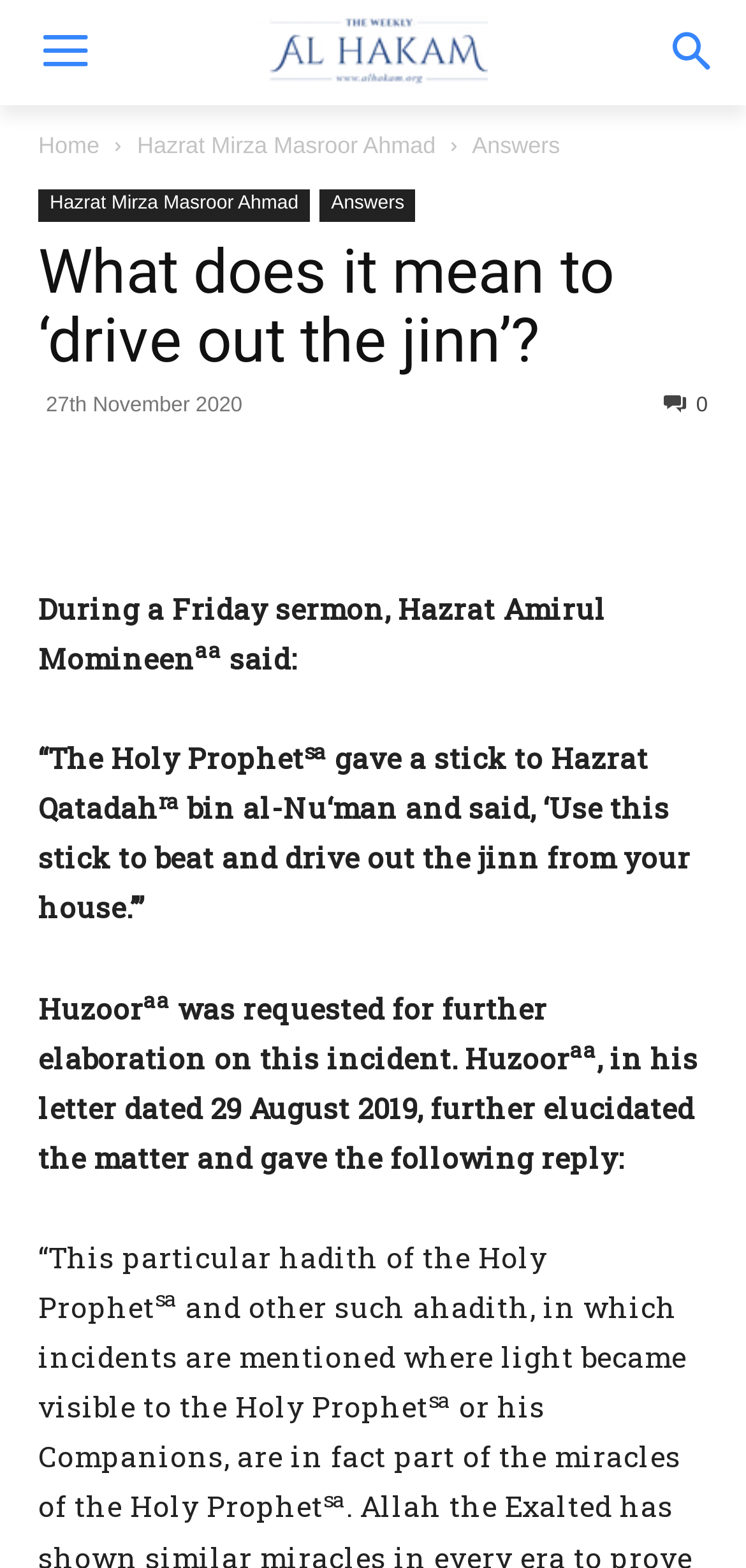Given the element description Hazrat Mirza Masroor Ahmad, specify the bounding box coordinates of the corresponding UI element in the format (top-left x, top-left y, bottom-right x, bottom-right y). All values must be between 0 and 1.

[0.184, 0.084, 0.584, 0.101]